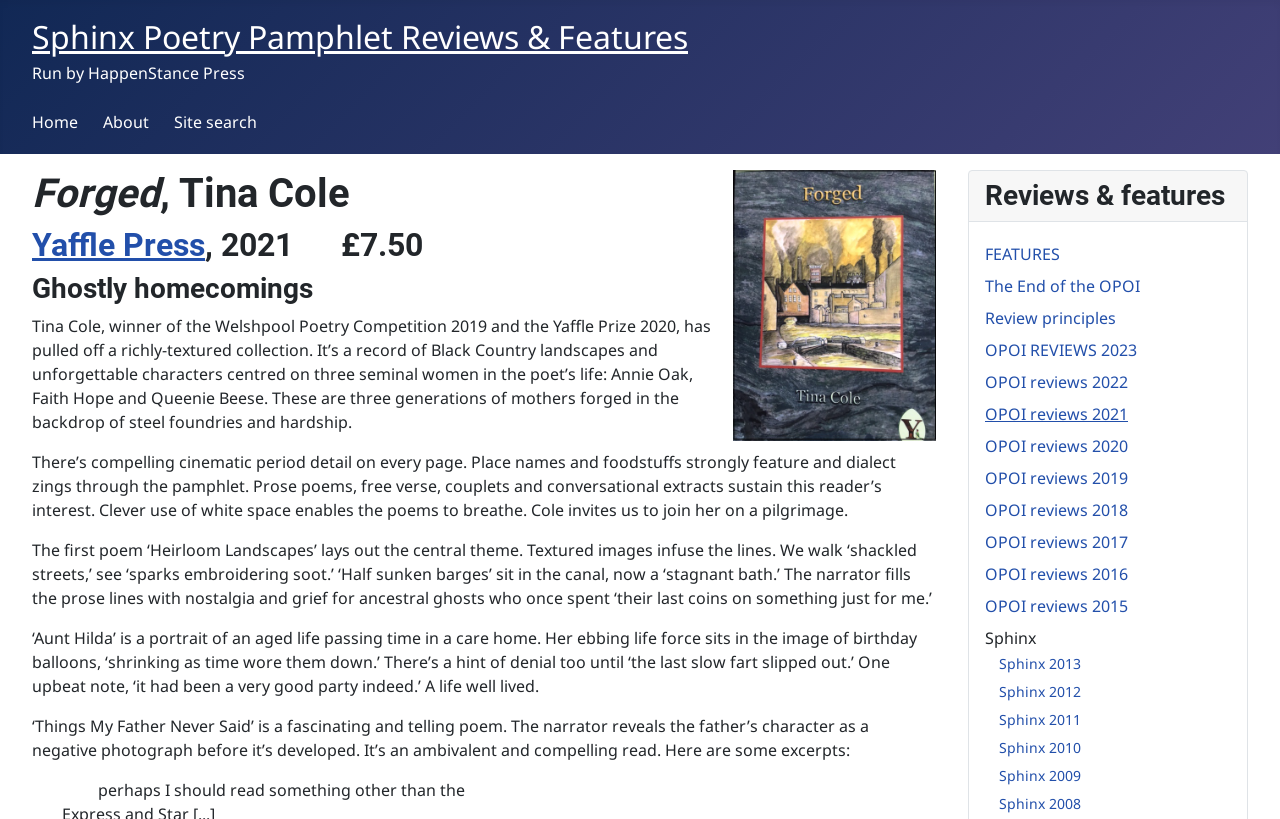Please identify the bounding box coordinates of the element's region that needs to be clicked to fulfill the following instruction: "Search the site". The bounding box coordinates should consist of four float numbers between 0 and 1, i.e., [left, top, right, bottom].

[0.136, 0.136, 0.2, 0.162]